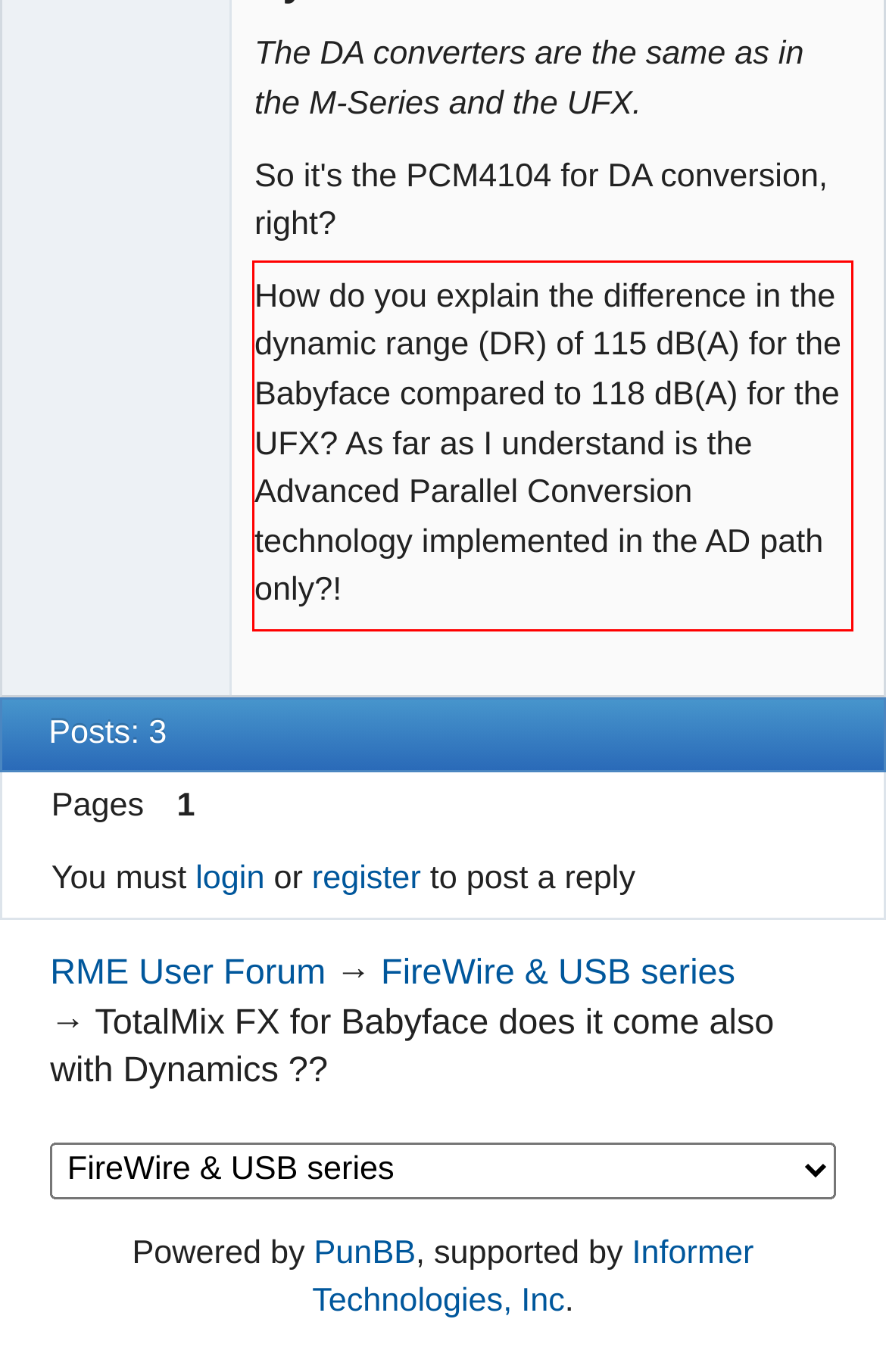Please analyze the screenshot of a webpage and extract the text content within the red bounding box using OCR.

How do you explain the difference in the dynamic range (DR) of 115 dB(A) for the Babyface compared to 118 dB(A) for the UFX? As far as I understand is the Advanced Parallel Conversion technology implemented in the AD path only?!